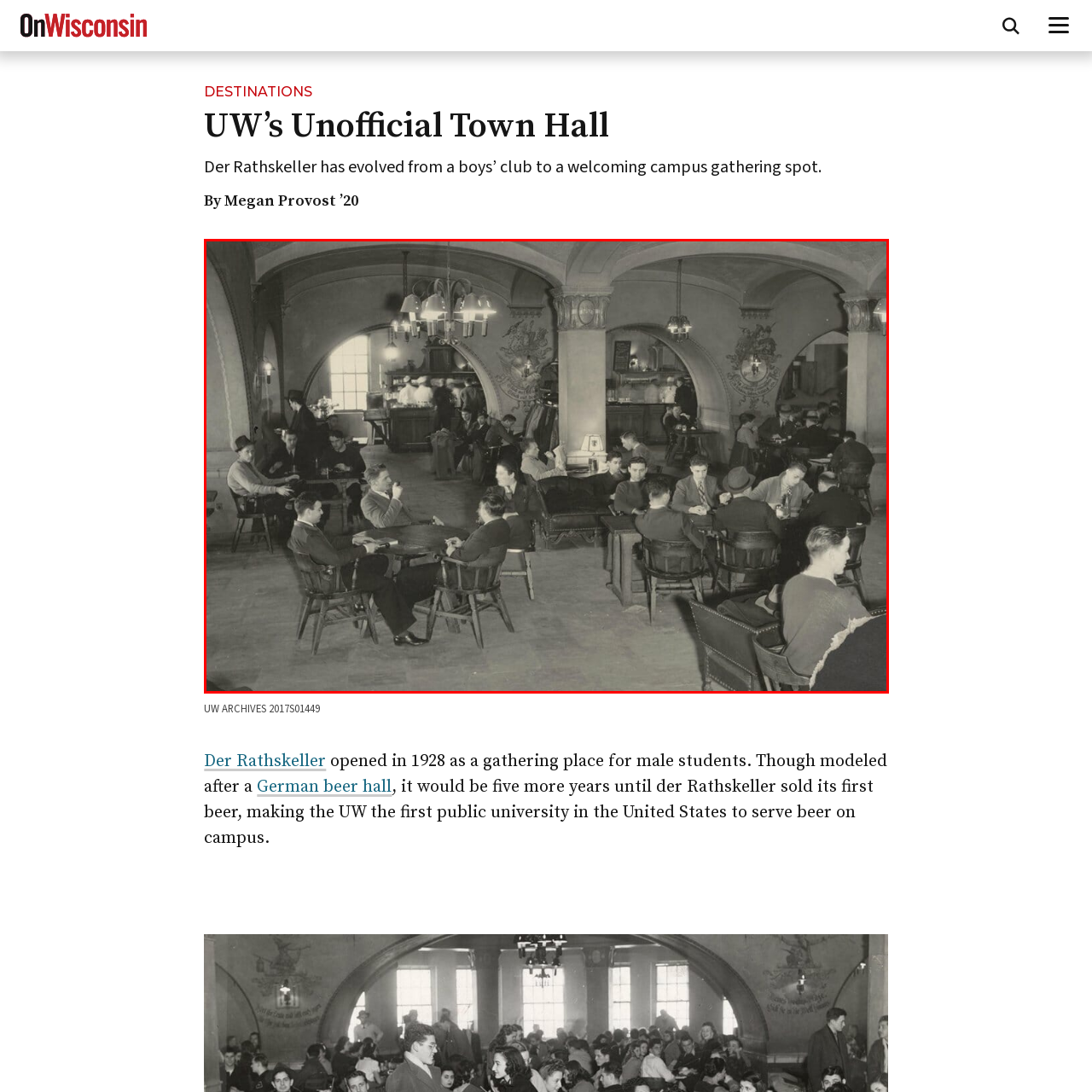Please review the image enclosed by the red bounding box and give a detailed answer to the following question, utilizing the information from the visual: What type of gathering place is Der Rathskeller?

The caption describes Der Rathskeller as a historic gathering place at the University of Wisconsin, implying that it is a venue where people come together to socialize and engage in various activities.